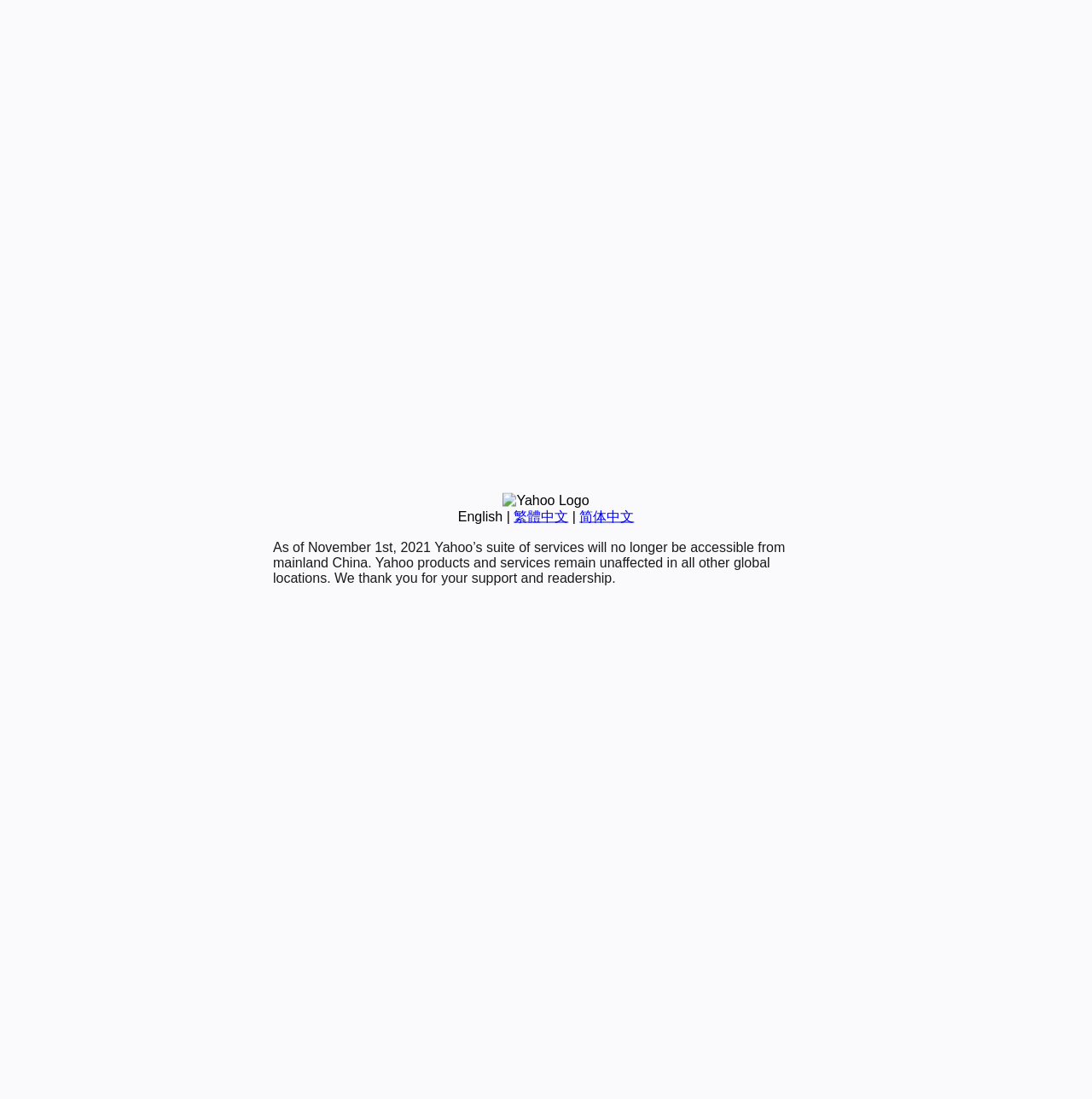Based on the description "繁體中文", find the bounding box of the specified UI element.

[0.47, 0.463, 0.52, 0.476]